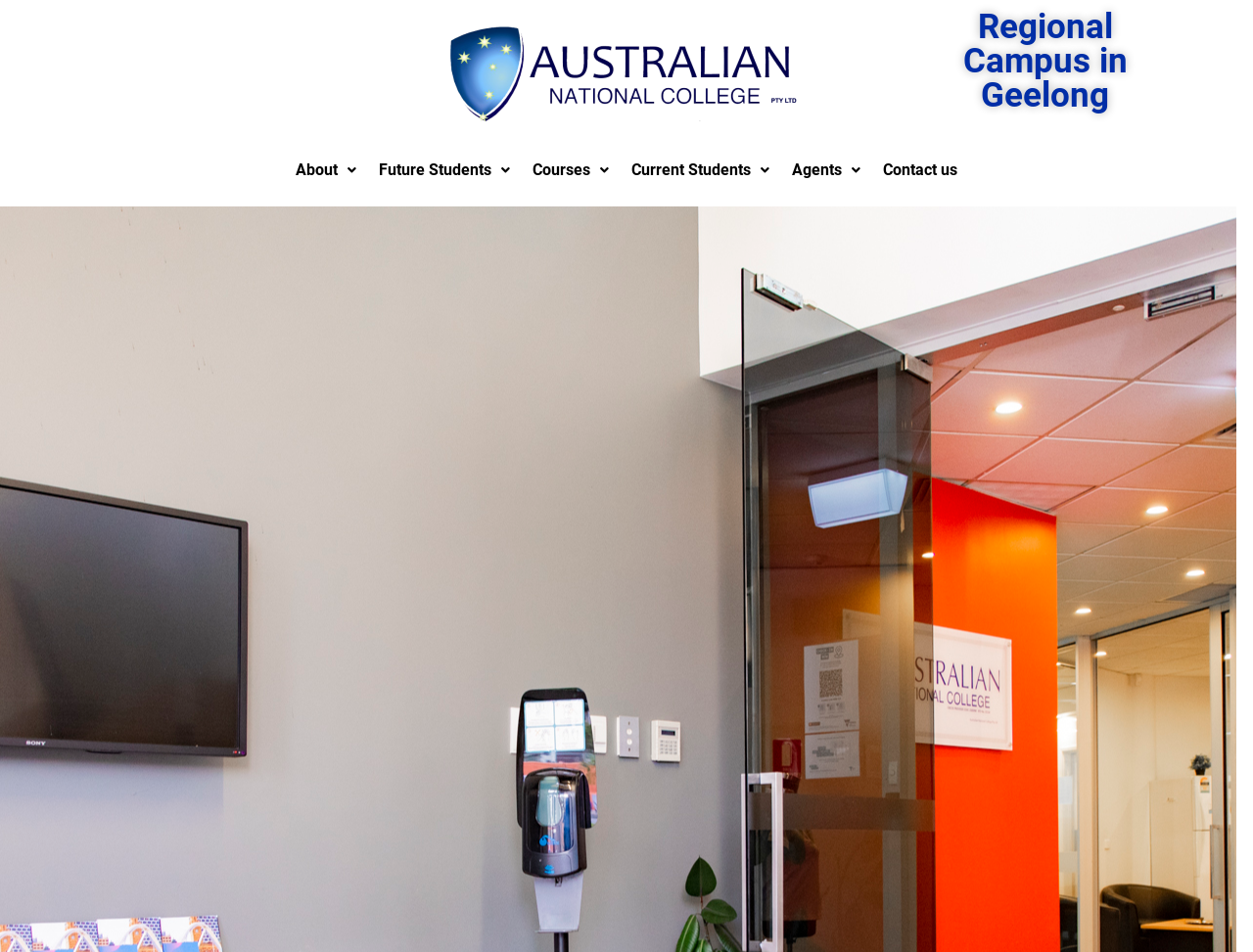Respond to the following question using a concise word or phrase: 
How many main navigation links are there?

5